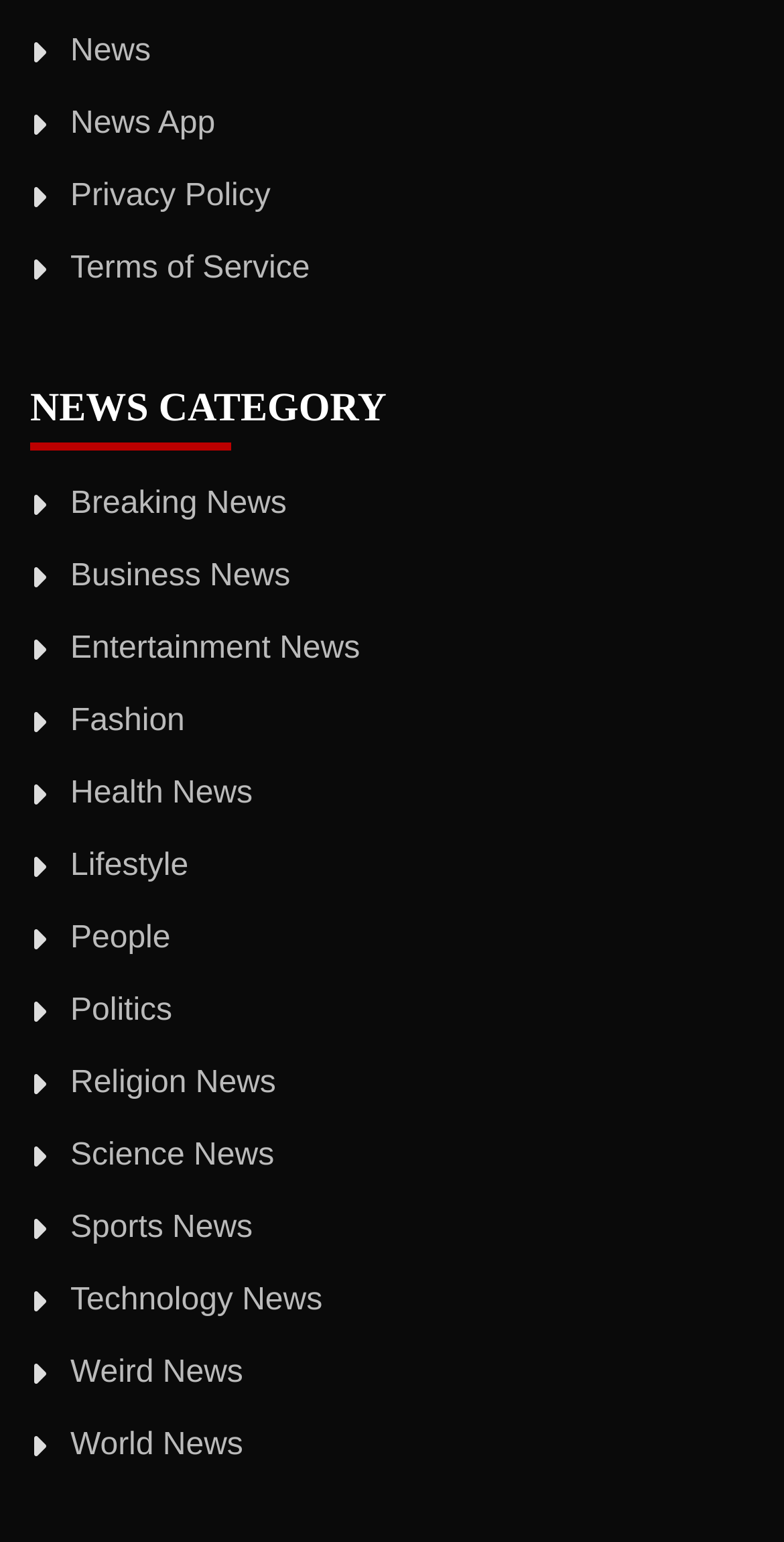Is there a 'World News' category?
Provide an in-depth and detailed answer to the question.

I searched for the 'World News' link under the 'NEWS CATEGORY' heading and found it, which means it is available as a news category.